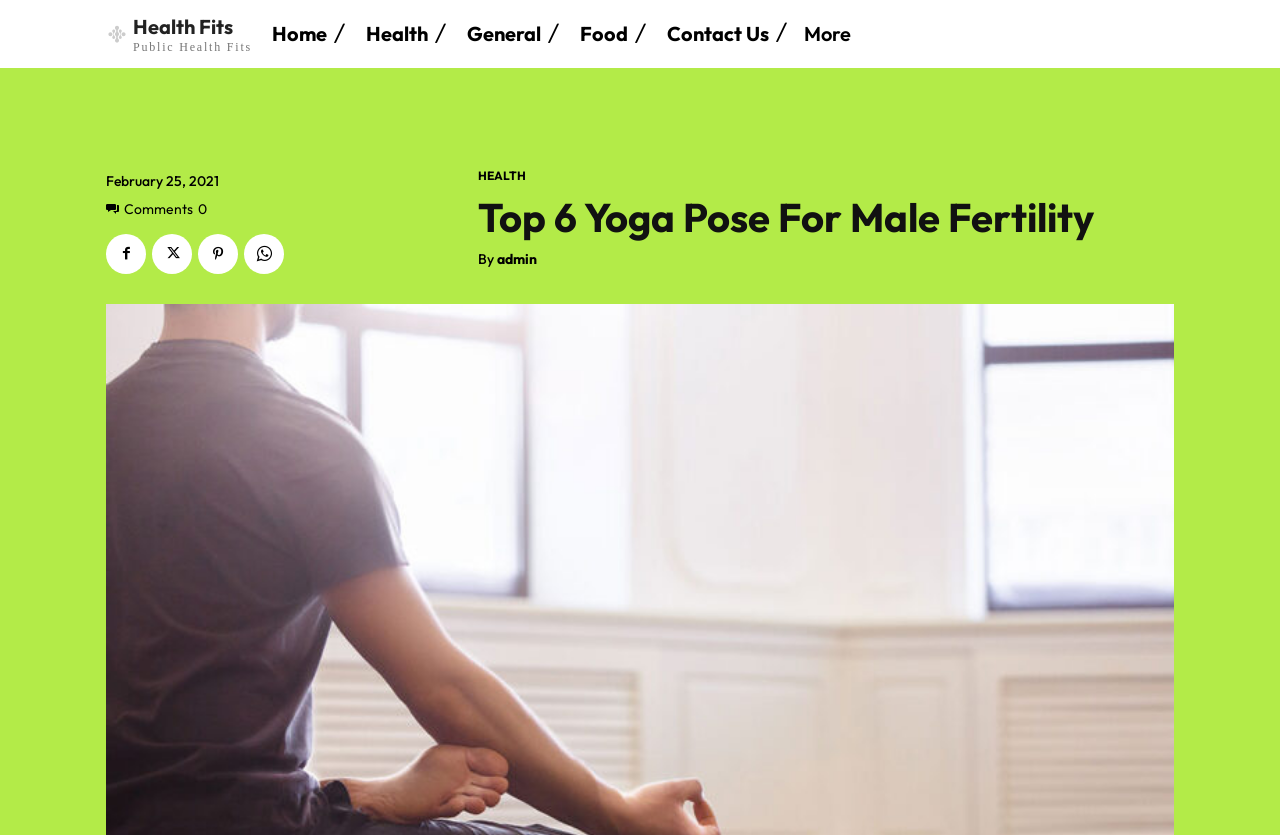Respond with a single word or phrase to the following question:
What is the search button's position?

Right of the search box